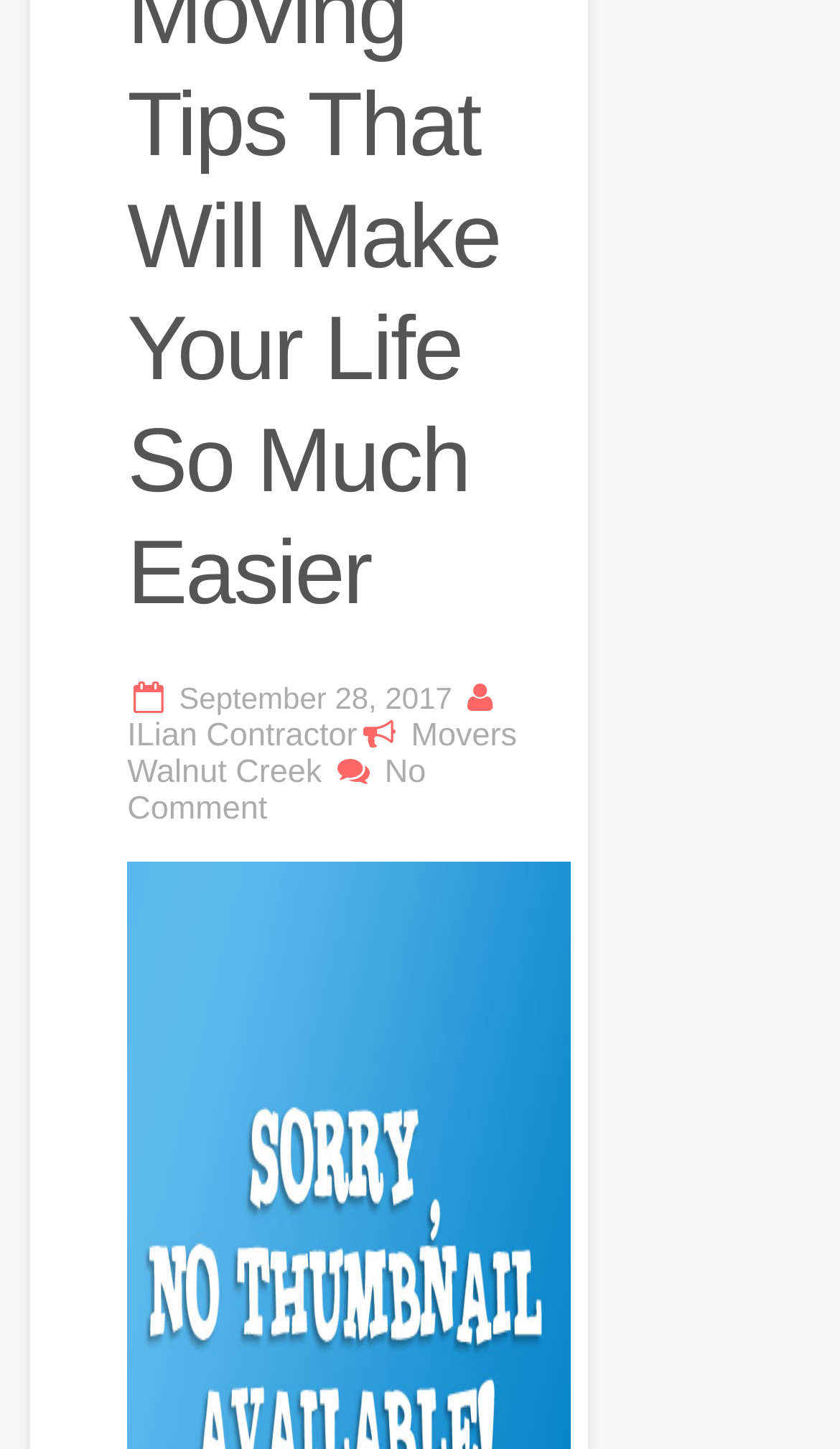Based on the element description Movers Walnut Creek, identify the bounding box of the UI element in the given webpage screenshot. The coordinates should be in the format (top-left x, top-left y, bottom-right x, bottom-right y) and must be between 0 and 1.

[0.152, 0.495, 0.615, 0.545]